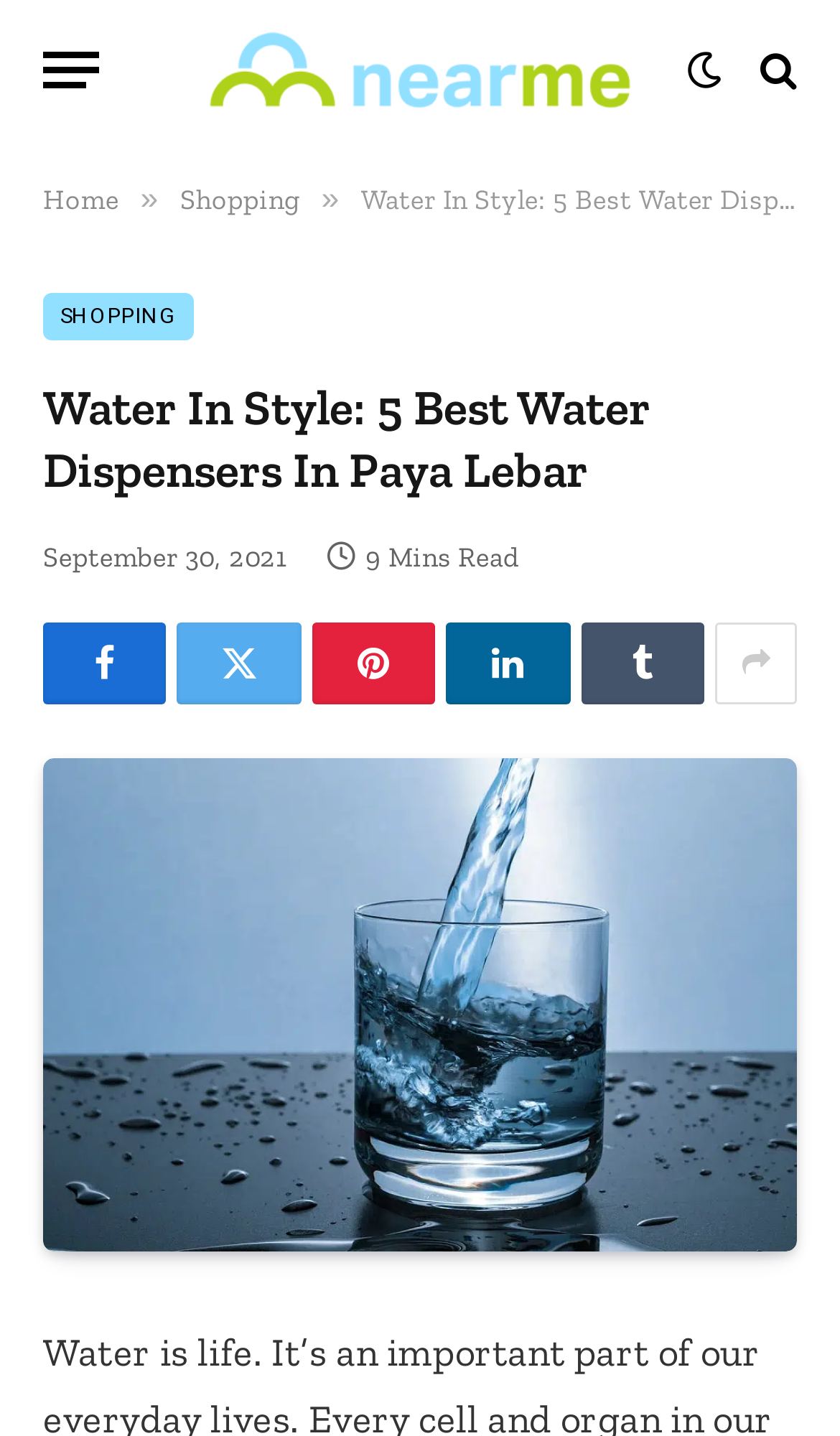Locate the bounding box coordinates of the clickable element to fulfill the following instruction: "Visit Nearme.com.sg". Provide the coordinates as four float numbers between 0 and 1 in the format [left, top, right, bottom].

[0.244, 0.004, 0.756, 0.093]